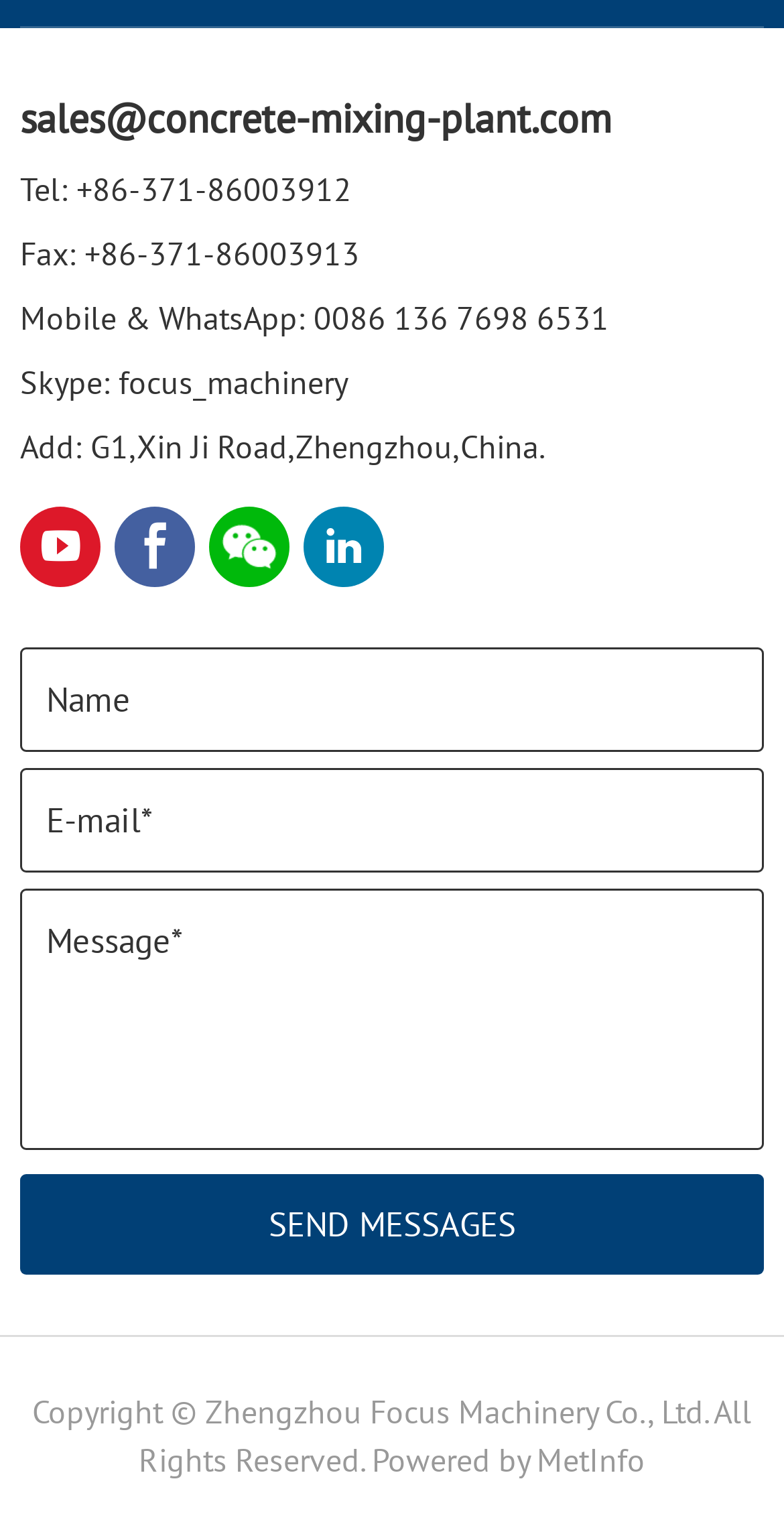Using the provided element description: "Powered by MetInfo", determine the bounding box coordinates of the corresponding UI element in the screenshot.

[0.474, 0.939, 0.823, 0.965]